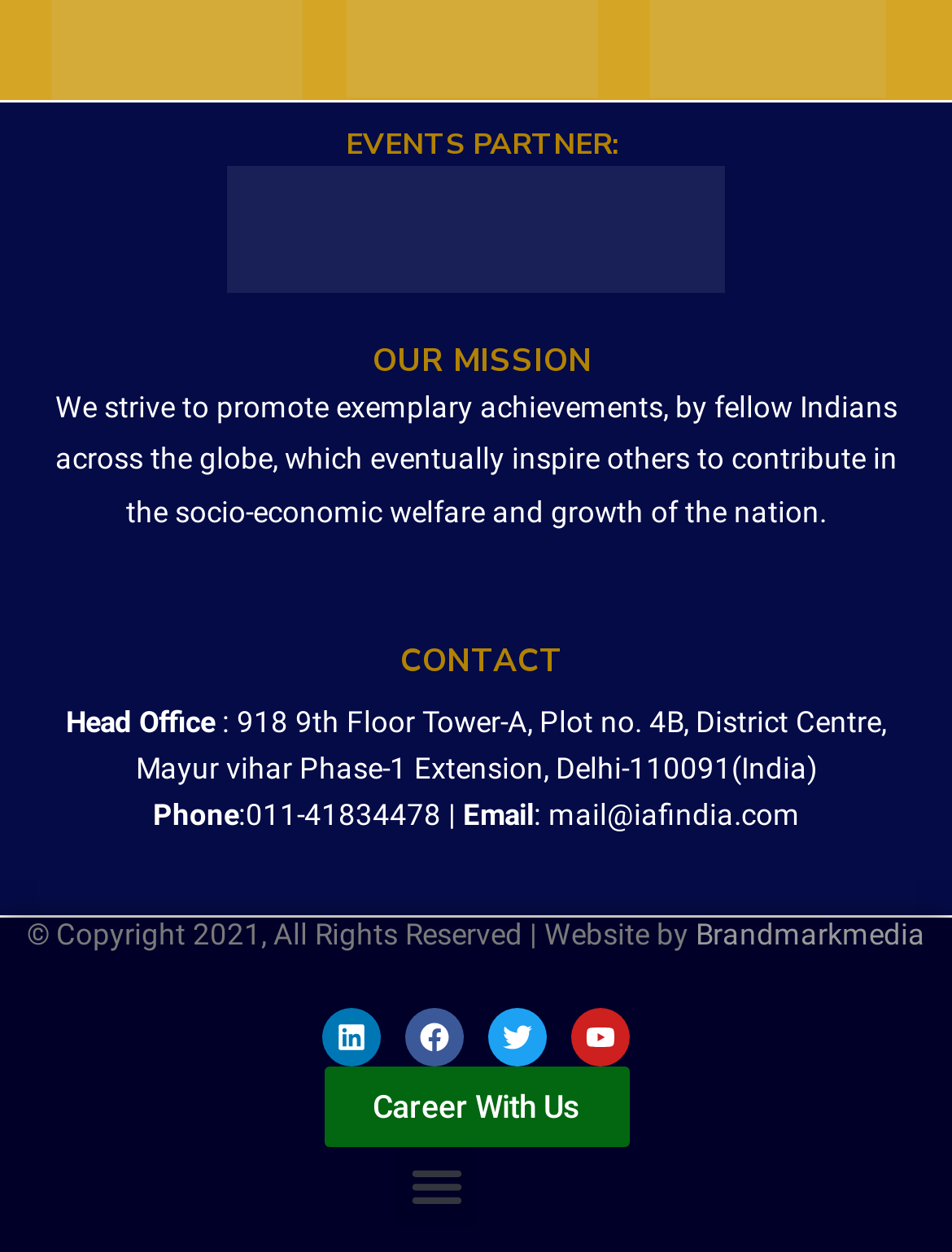What is the organization's mission?
From the image, respond using a single word or phrase.

Promote exemplary achievements